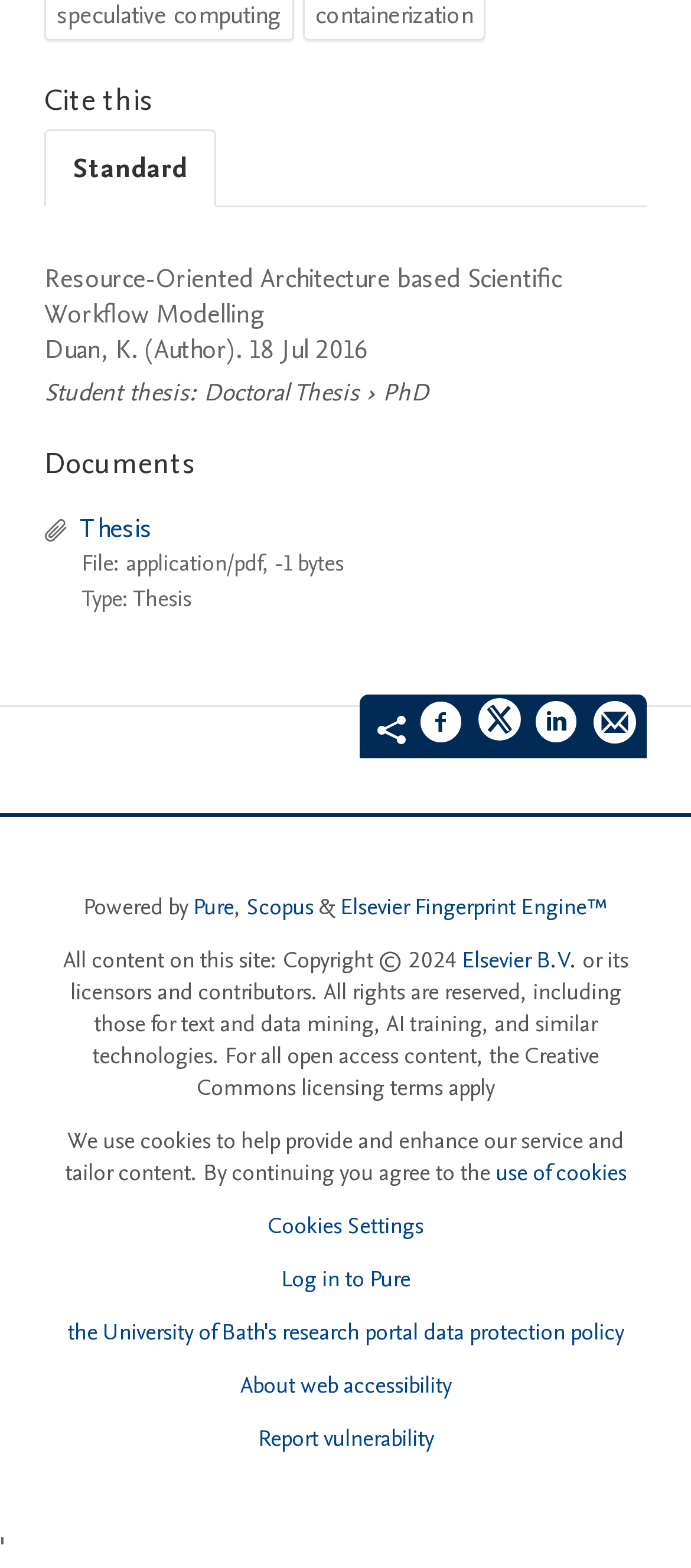What is the copyright information for the content?
Look at the image and respond with a one-word or short-phrase answer.

Copyright 2024 Elsevier B.V.